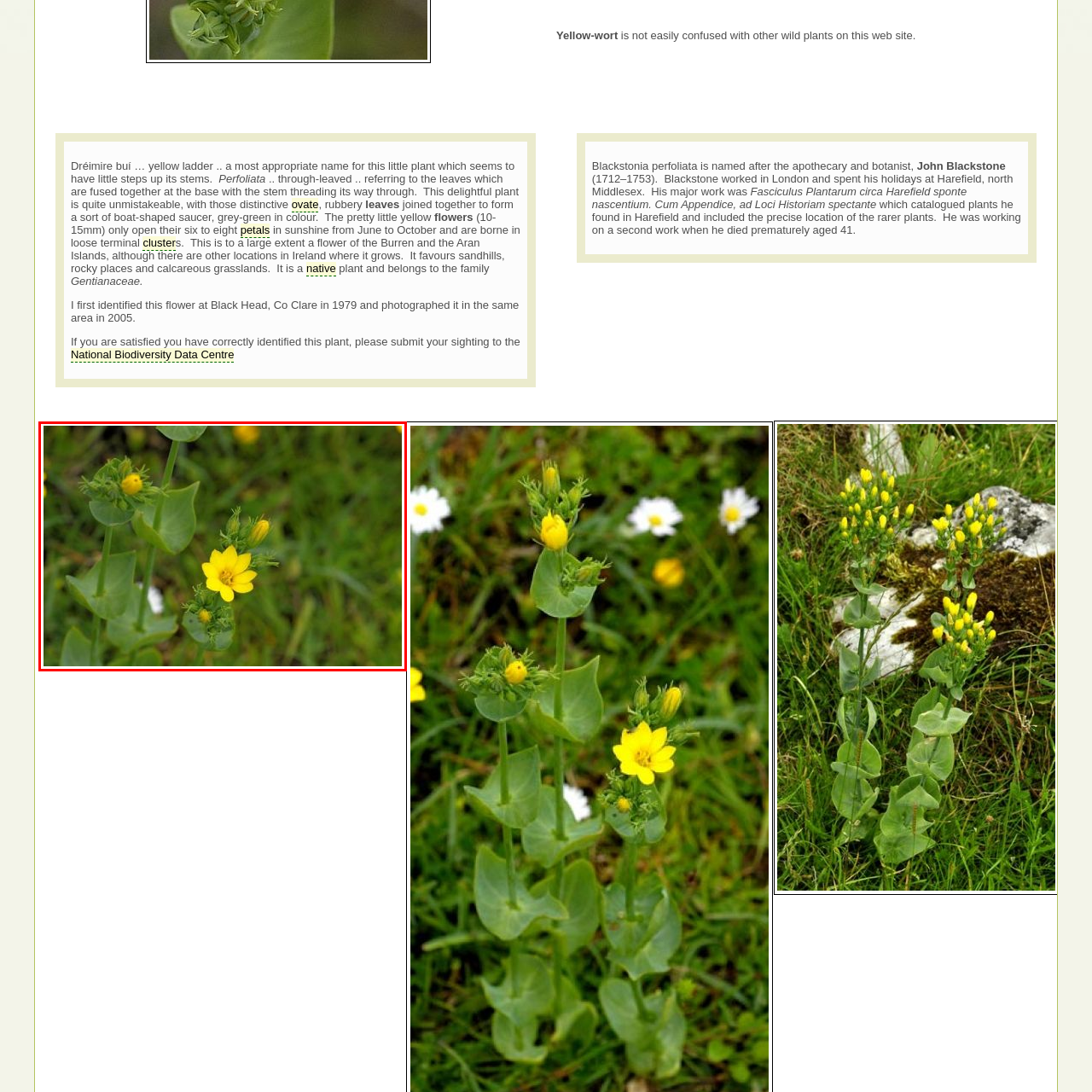Carefully look at the image inside the red box and answer the subsequent question in as much detail as possible, using the information from the image: 
Where is the Yellow-wort plant primarily native to?

The caption states that the Yellow-wort plant is primarily native to regions like the Burren and the Aran Islands in Ireland, where it can be found growing in rocky terrains and calcareous grasslands.